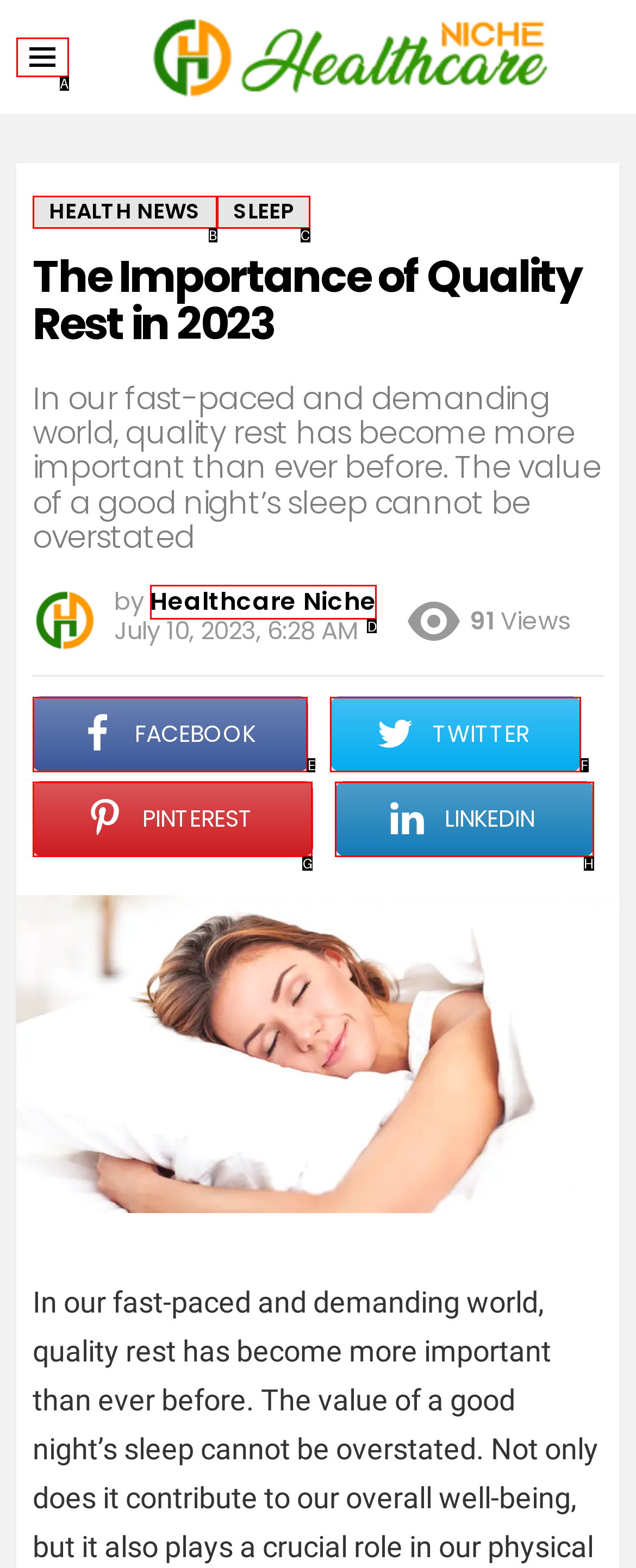Select the correct UI element to complete the task: Check the author's profile
Please provide the letter of the chosen option.

D